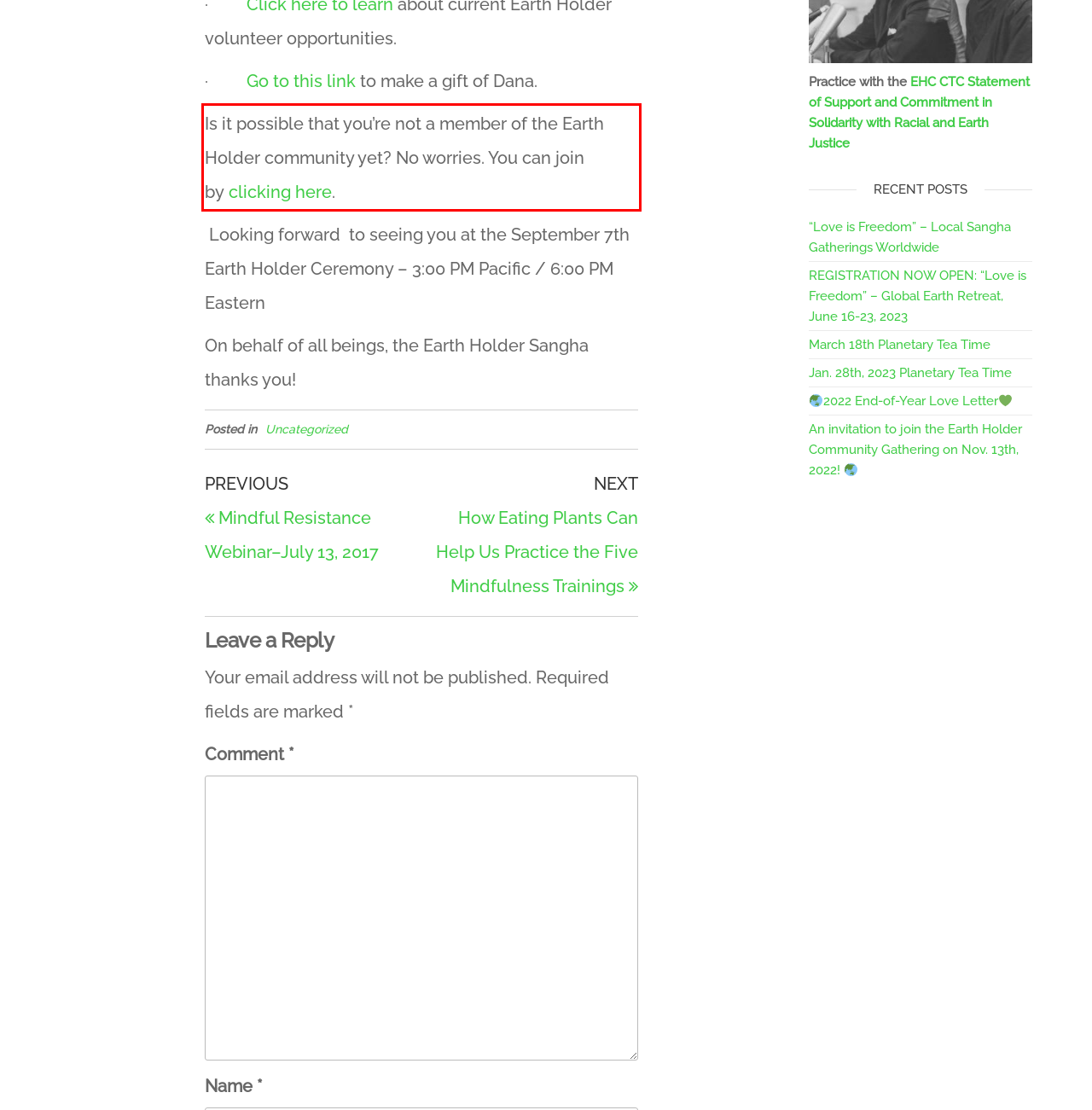Using the provided webpage screenshot, identify and read the text within the red rectangle bounding box.

Is it possible that you’re not a member of the Earth Holder community yet? No worries. You can join by clicking here.